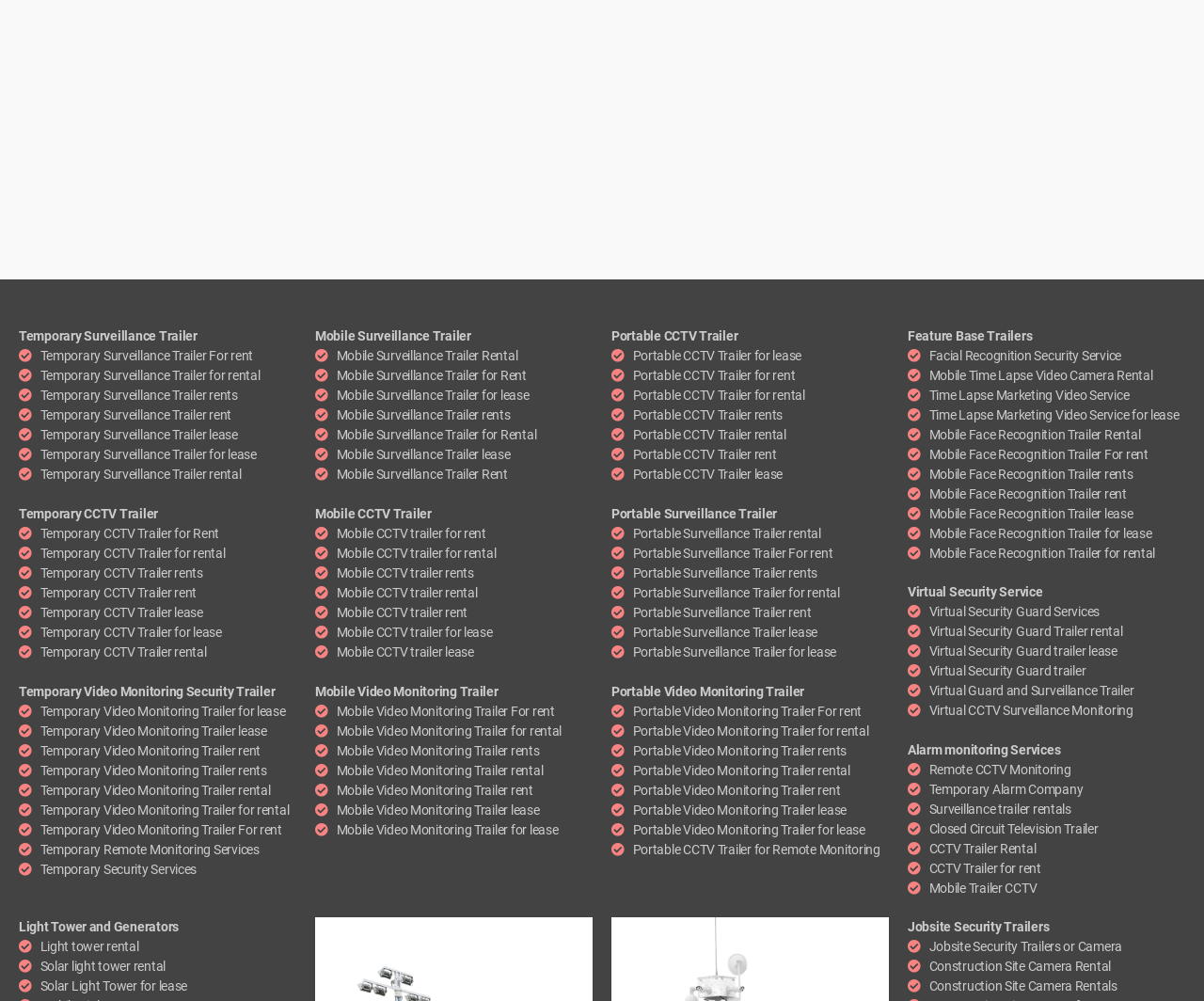Find the bounding box coordinates for the HTML element specified by: "Temporary CCTV Trailer rent".

[0.016, 0.582, 0.246, 0.602]